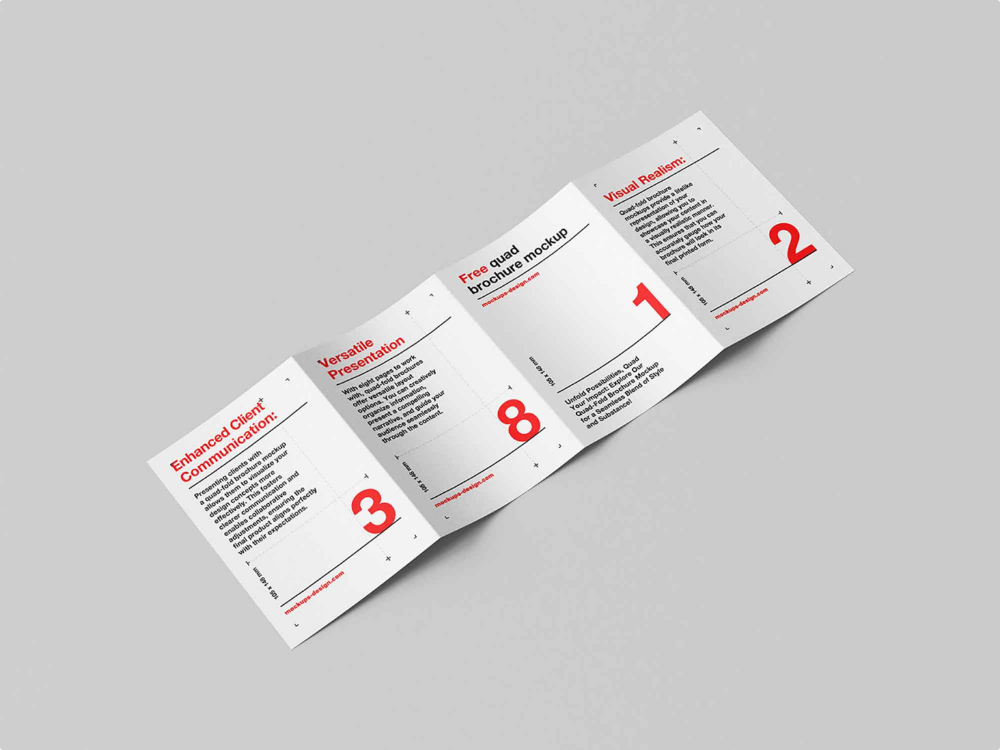Give a detailed account of the visual elements in the image.

The image showcases a four-fold brochure mockup, elegantly displayed at an angle to emphasize its design and layout. The mockup features a clean and modern aesthetic with an off-white background, allowing the vibrant red text to stand out prominently. The brochure is divided into distinct sections, each showcasing different elements of a design project, and includes headers like "Free quad brochure mockup" and "Enhanced Client Communication." The structured format facilitates easy readability, making it perfect for presentations or promotional materials. This versatile mockup not only highlights the content but also provides an effective way to showcase various design options. The entire setup is ideal for graphic designers looking to present their work in a professional manner, whether online or in a portfolio.